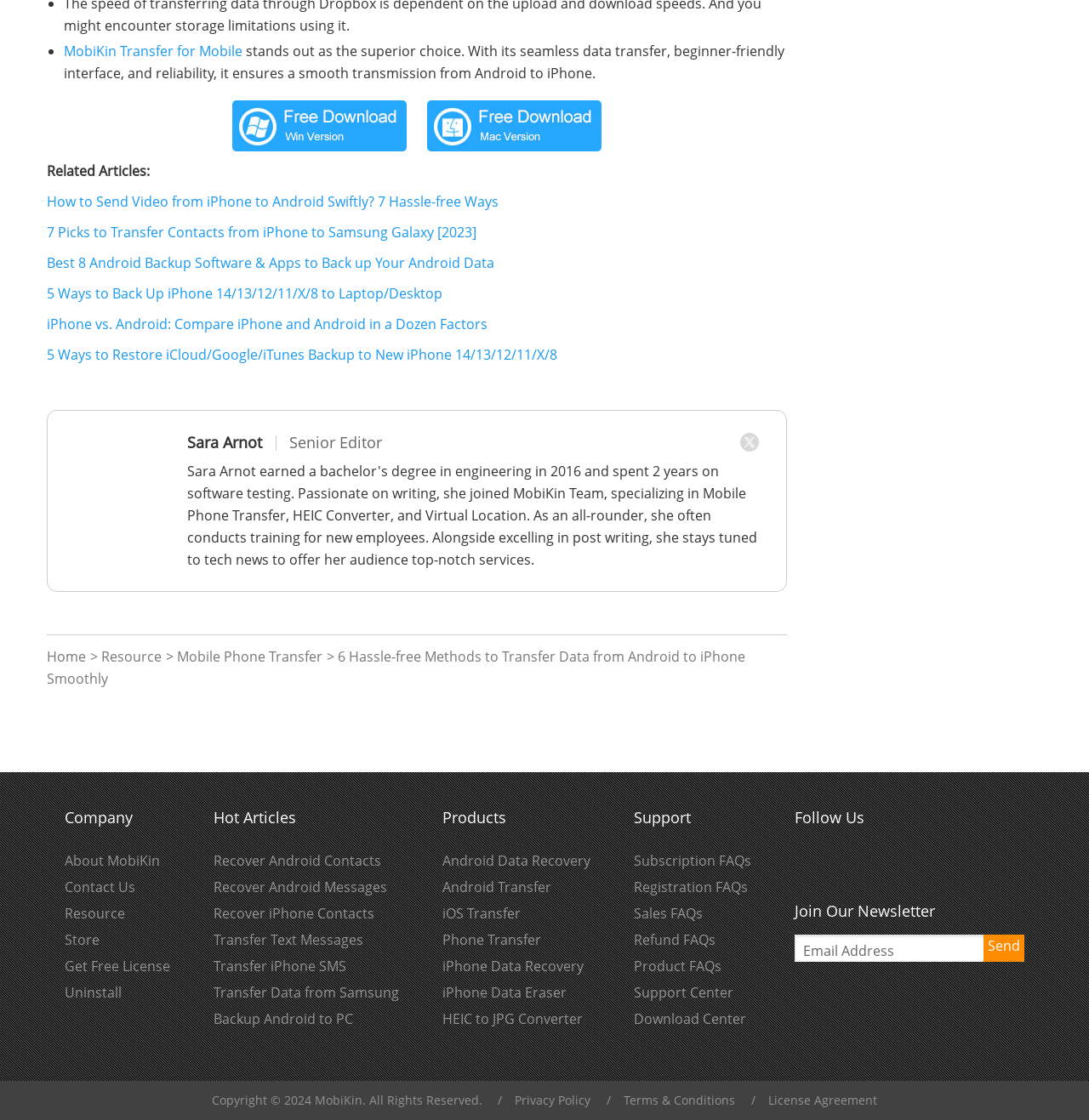Please identify the bounding box coordinates of the element that needs to be clicked to perform the following instruction: "Enter email address in the newsletter subscription box".

[0.73, 0.835, 0.941, 0.859]